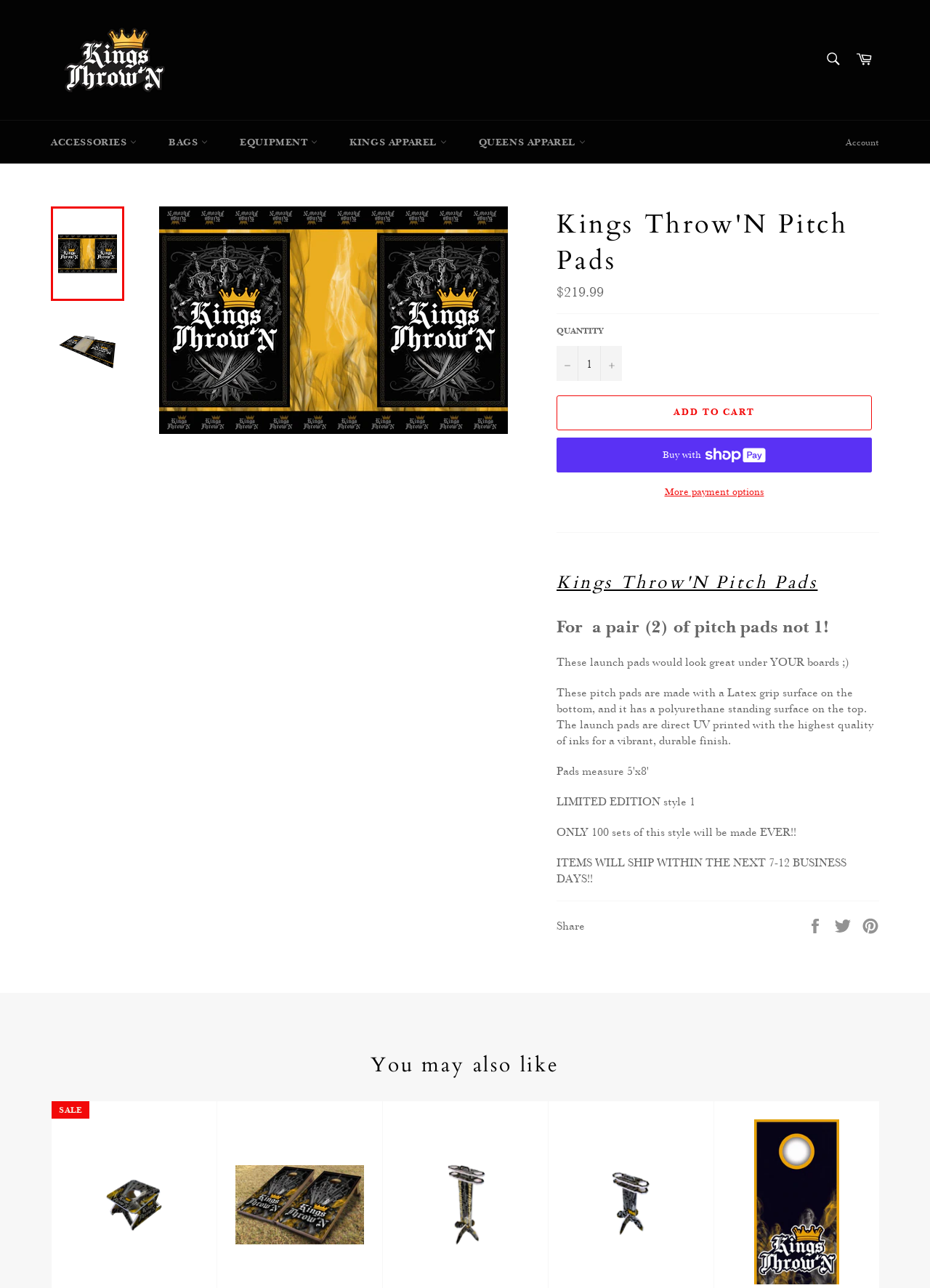Kindly provide the bounding box coordinates of the section you need to click on to fulfill the given instruction: "Search for products".

[0.877, 0.034, 0.912, 0.059]